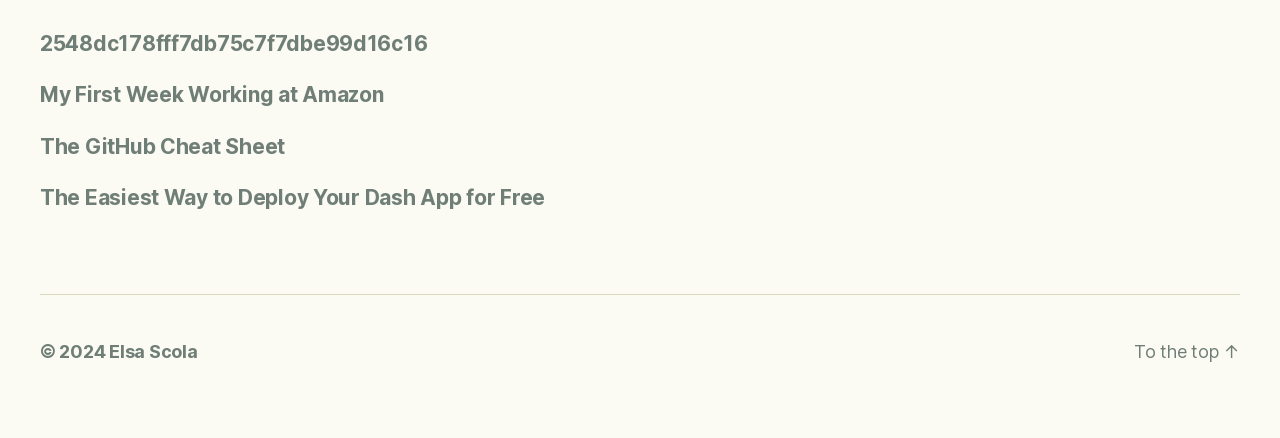Provide a one-word or short-phrase response to the question:
What is the purpose of the link at the bottom right?

To the top